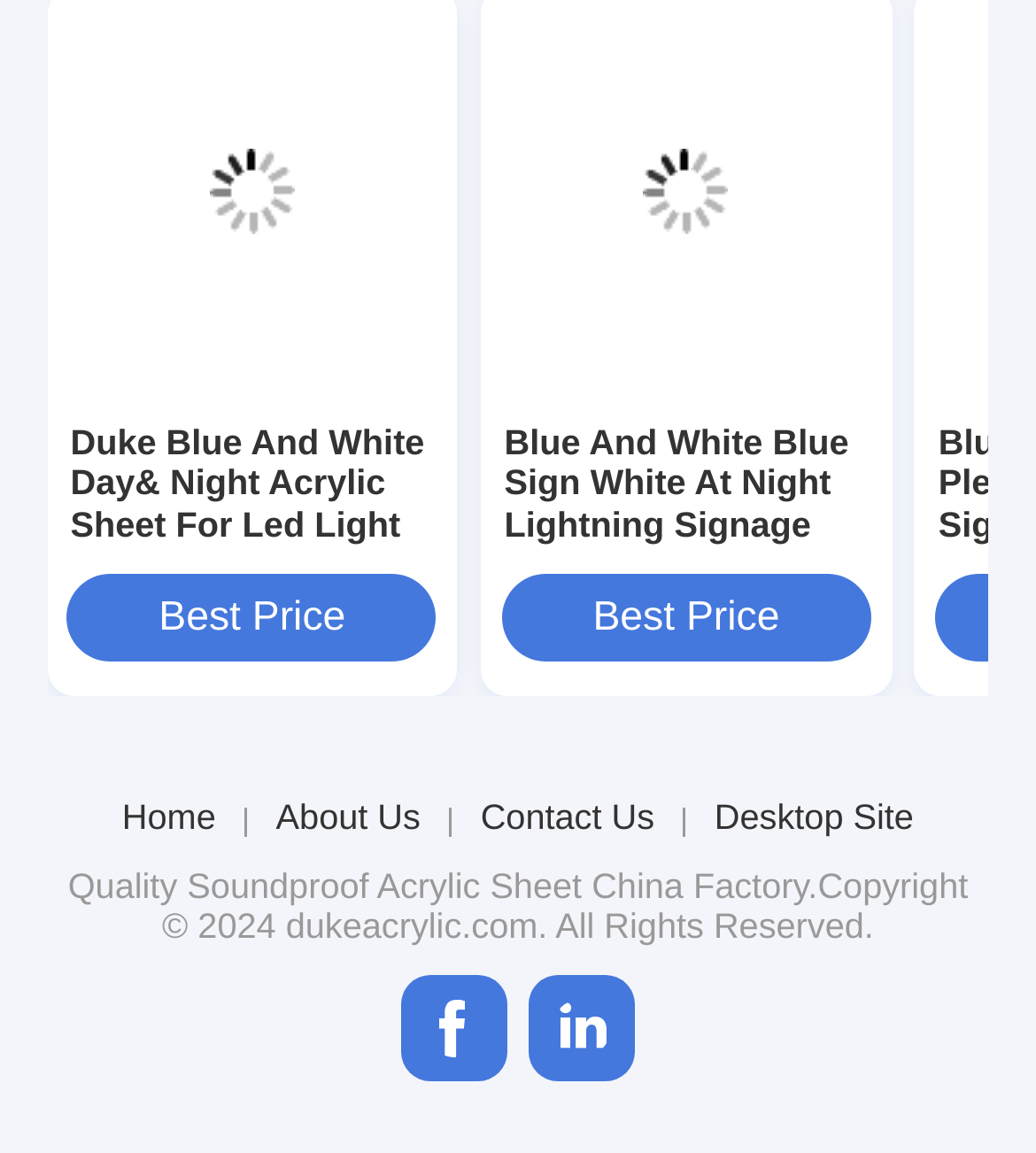Given the element description, predict the bounding box coordinates in the format (top-left x, top-left y, bottom-right x, bottom-right y), using floating point numbers between 0 and 1: About Us

[0.266, 0.691, 0.406, 0.727]